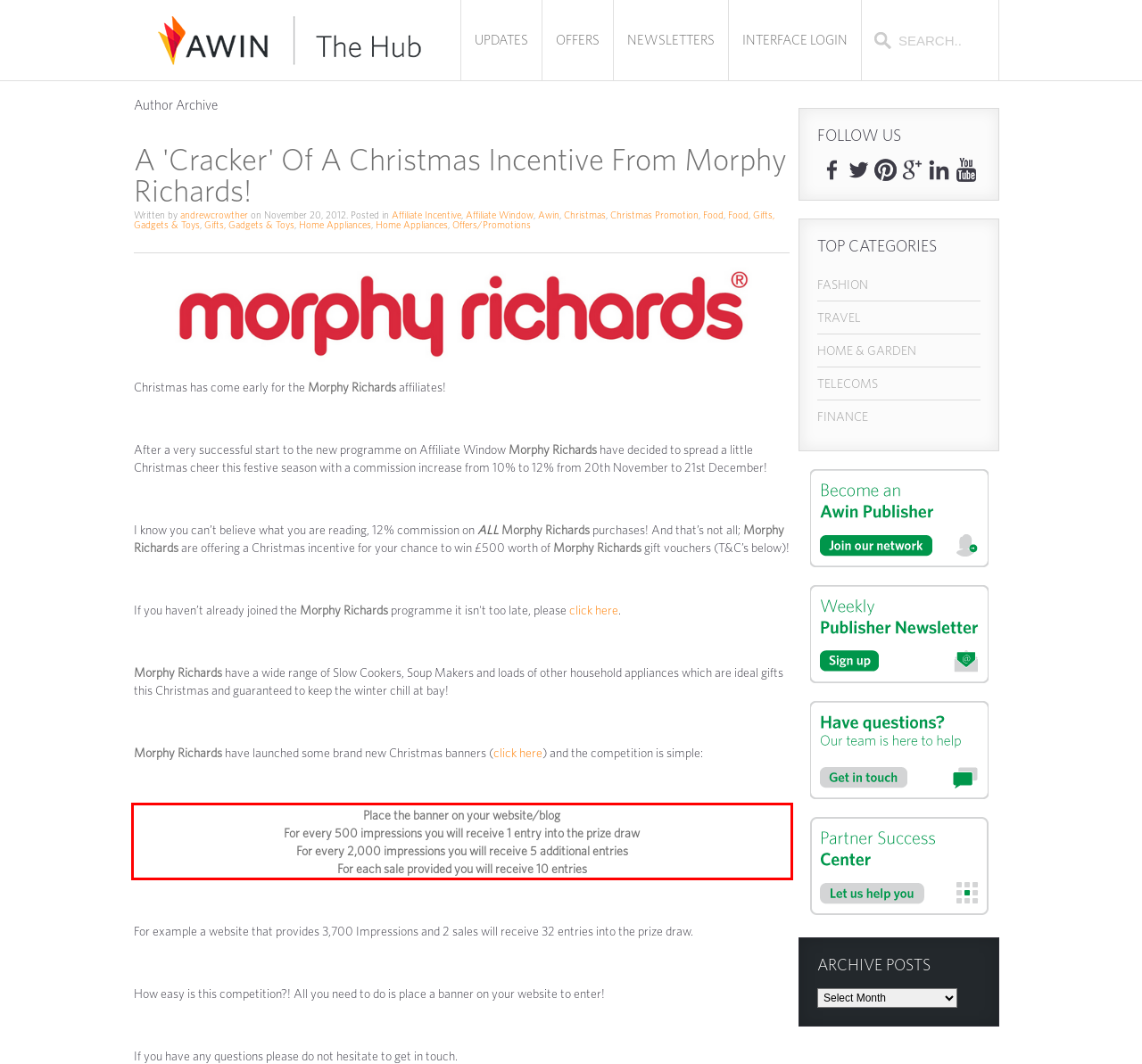View the screenshot of the webpage and identify the UI element surrounded by a red bounding box. Extract the text contained within this red bounding box.

Place the banner on your website/blog For every 500 impressions you will receive 1 entry into the prize draw For every 2,000 impressions you will receive 5 additional entries For each sale provided you will receive 10 entries